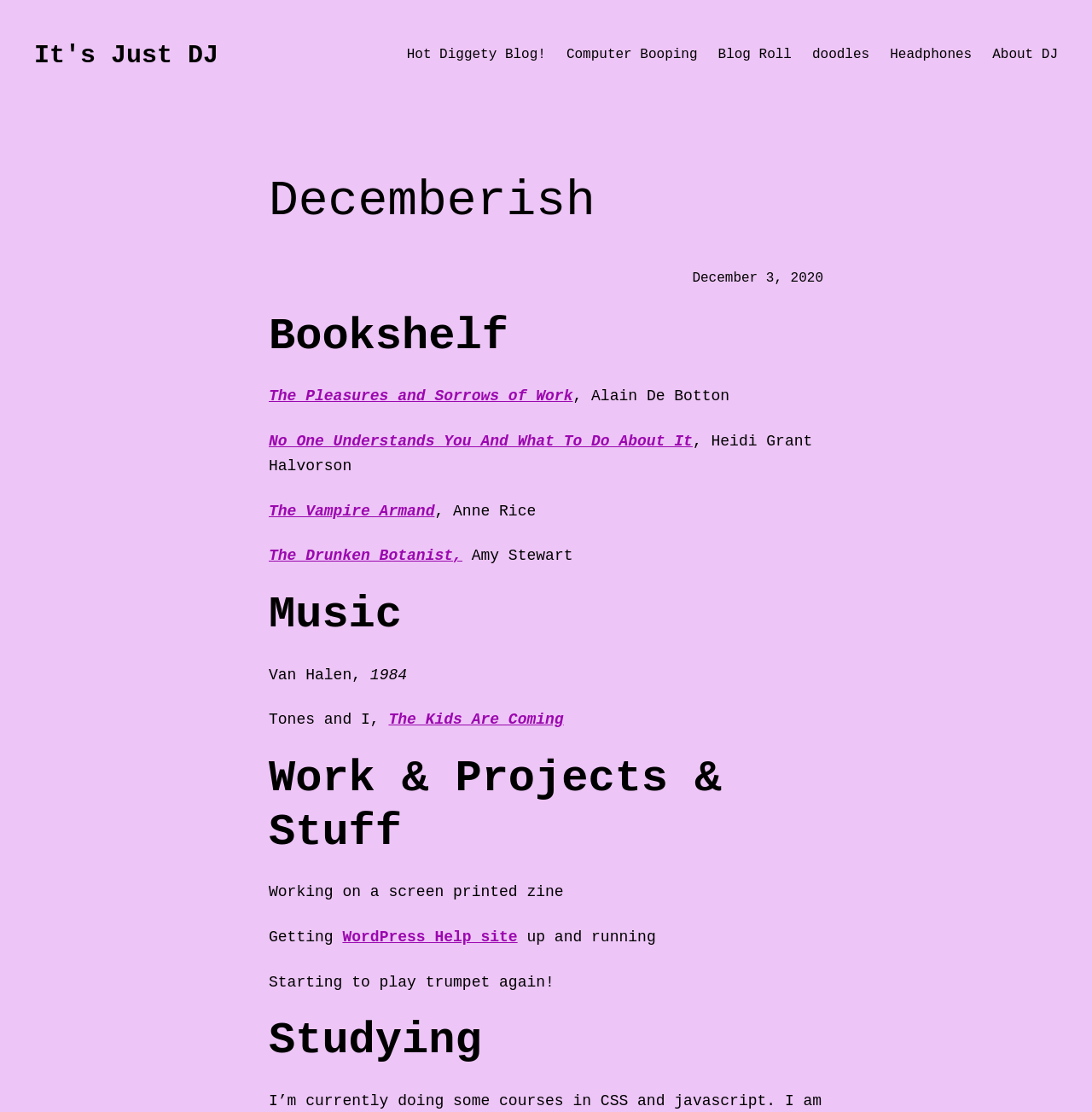How many book titles are listed?
Please provide an in-depth and detailed response to the question.

The question is asking for the number of book titles listed on the webpage. By examining the webpage, I found four book titles: 'The Pleasures and Sorrows of Work', 'No One Understands You And What To Do About It', 'The Vampire Armand', and 'The Drunken Botanist'.